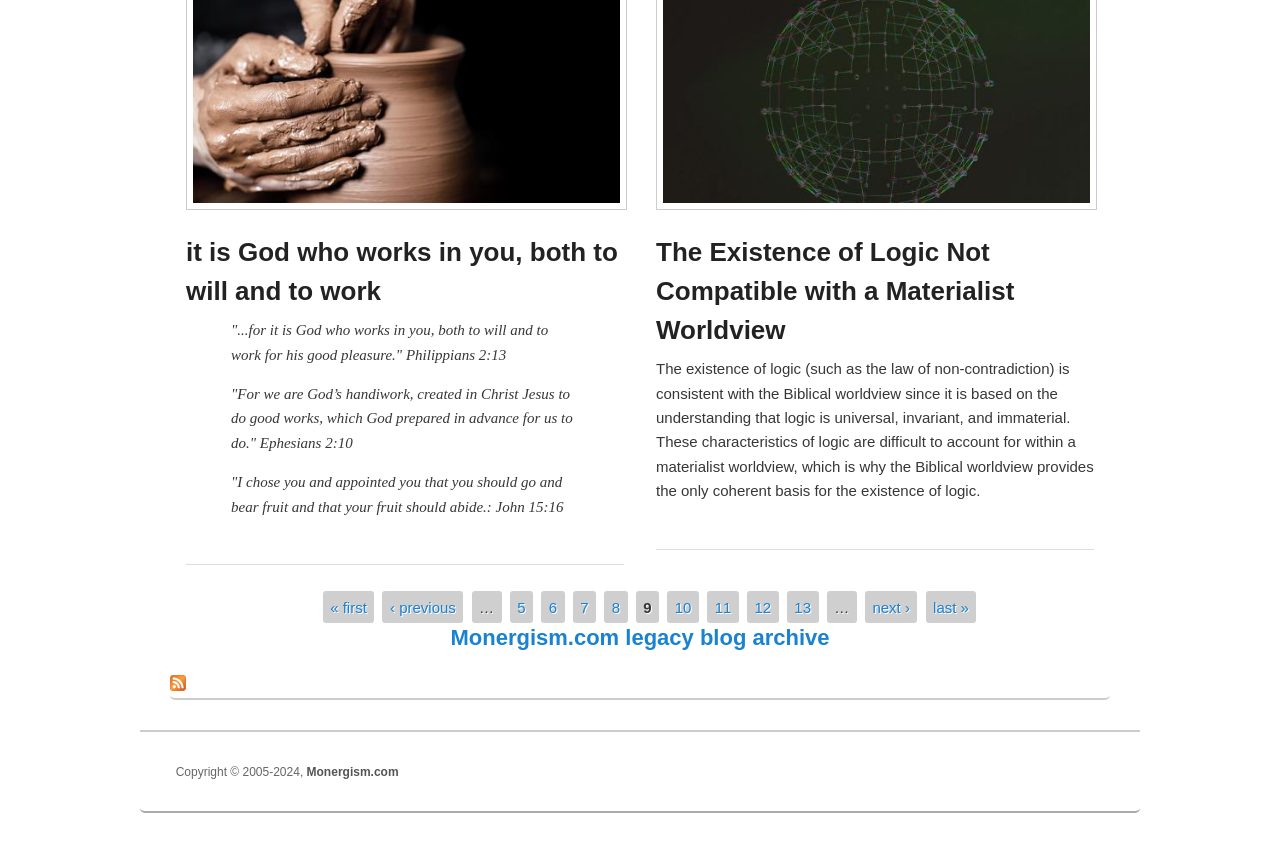Find the bounding box coordinates for the area that must be clicked to perform this action: "visit the Monergism.com legacy blog archive".

[0.352, 0.742, 0.648, 0.771]